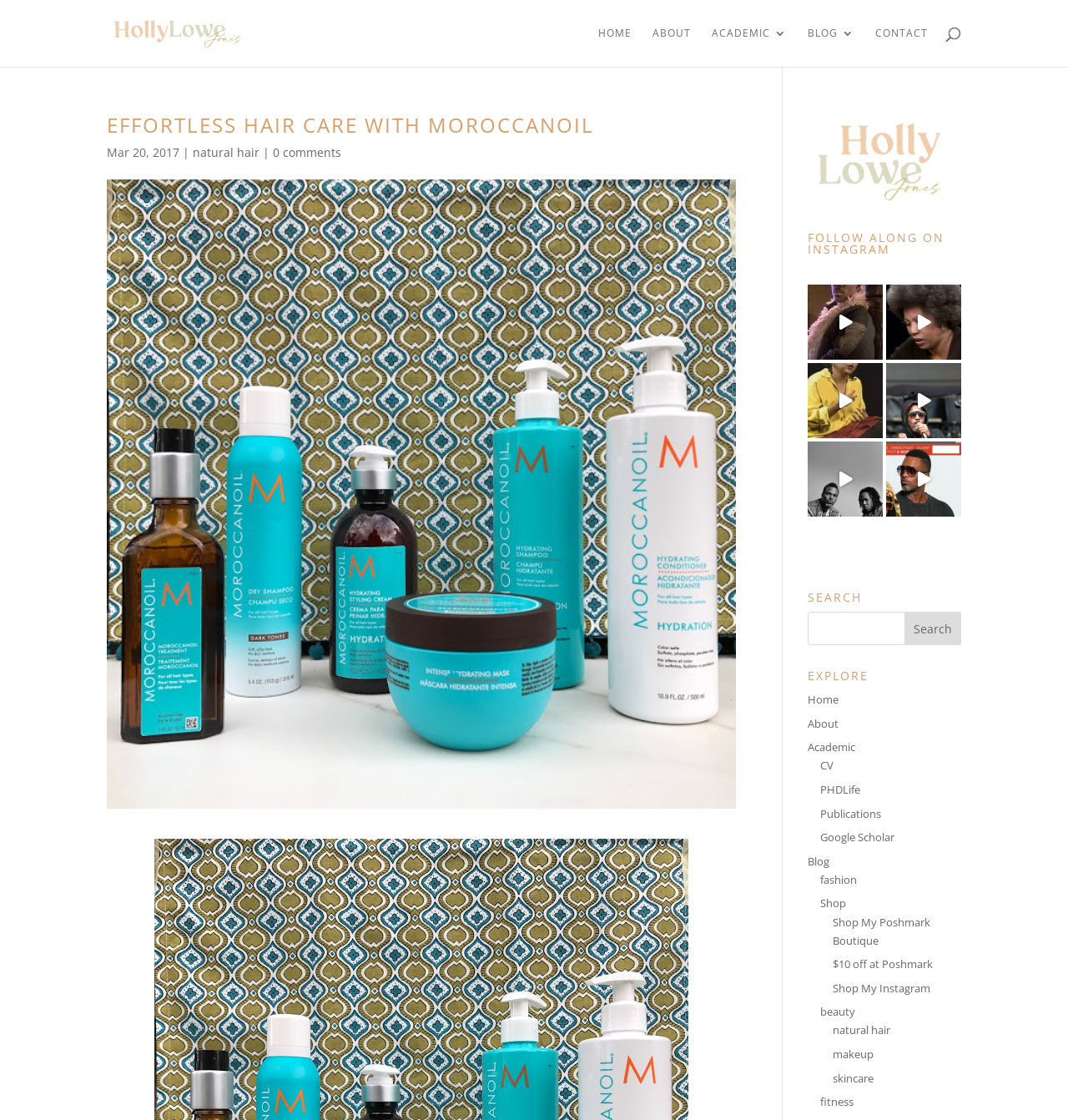Find and extract the text of the primary heading on the webpage.

EFFORTLESS HAIR CARE WITH MOROCCANOIL